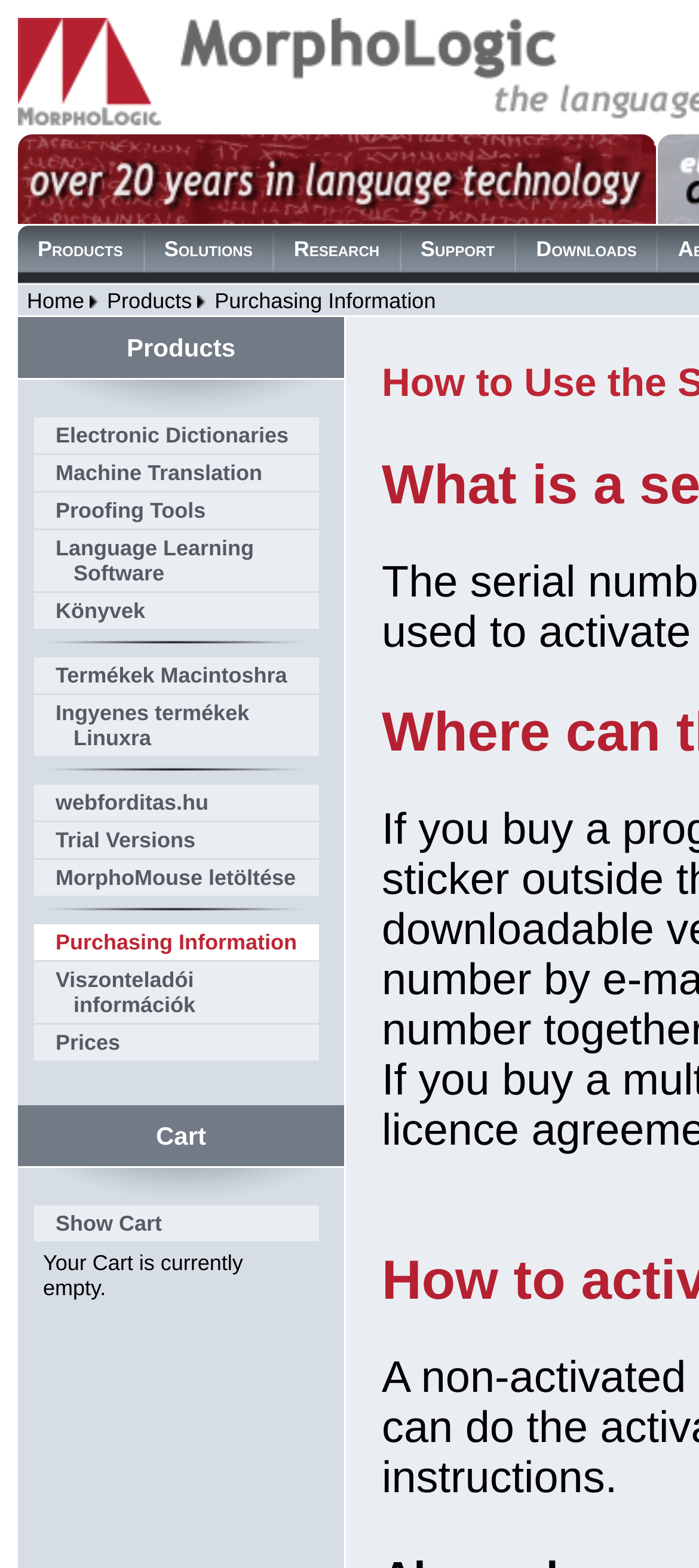Please predict the bounding box coordinates of the element's region where a click is necessary to complete the following instruction: "Click on Show Cart". The coordinates should be represented by four float numbers between 0 and 1, i.e., [left, top, right, bottom].

[0.049, 0.769, 0.456, 0.792]